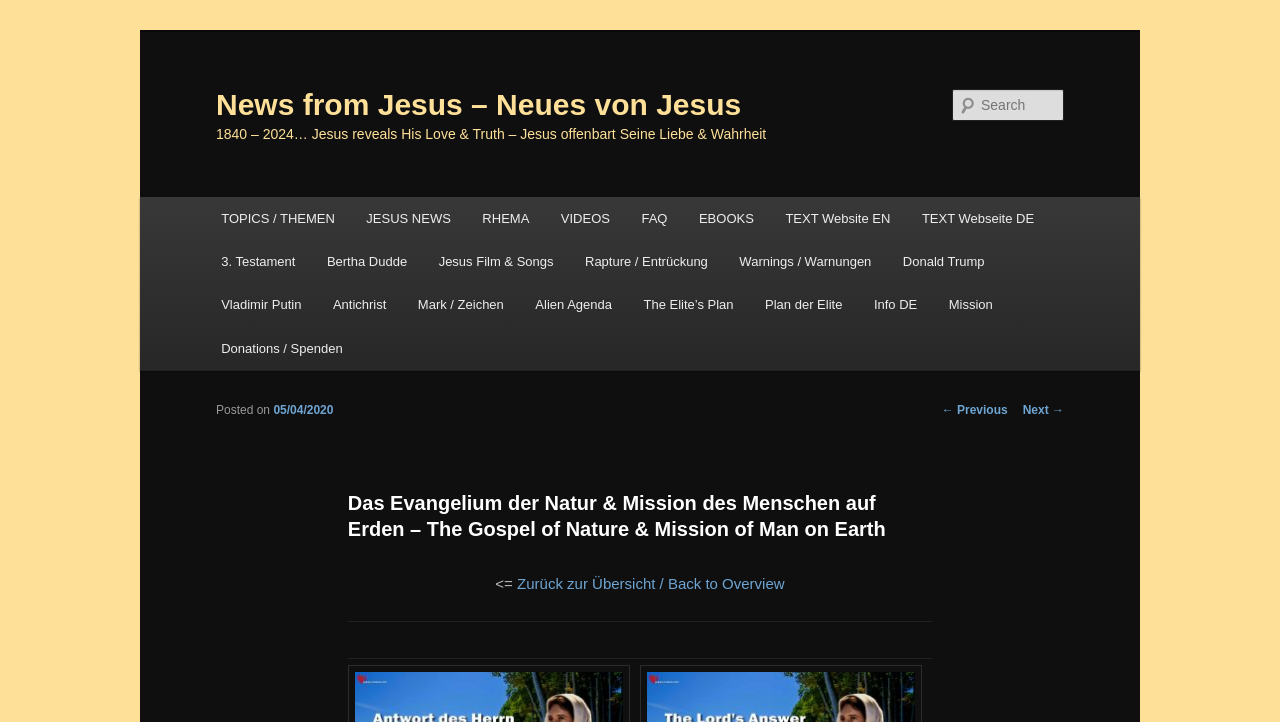Kindly determine the bounding box coordinates for the area that needs to be clicked to execute this instruction: "Go back to overview".

[0.404, 0.796, 0.613, 0.82]